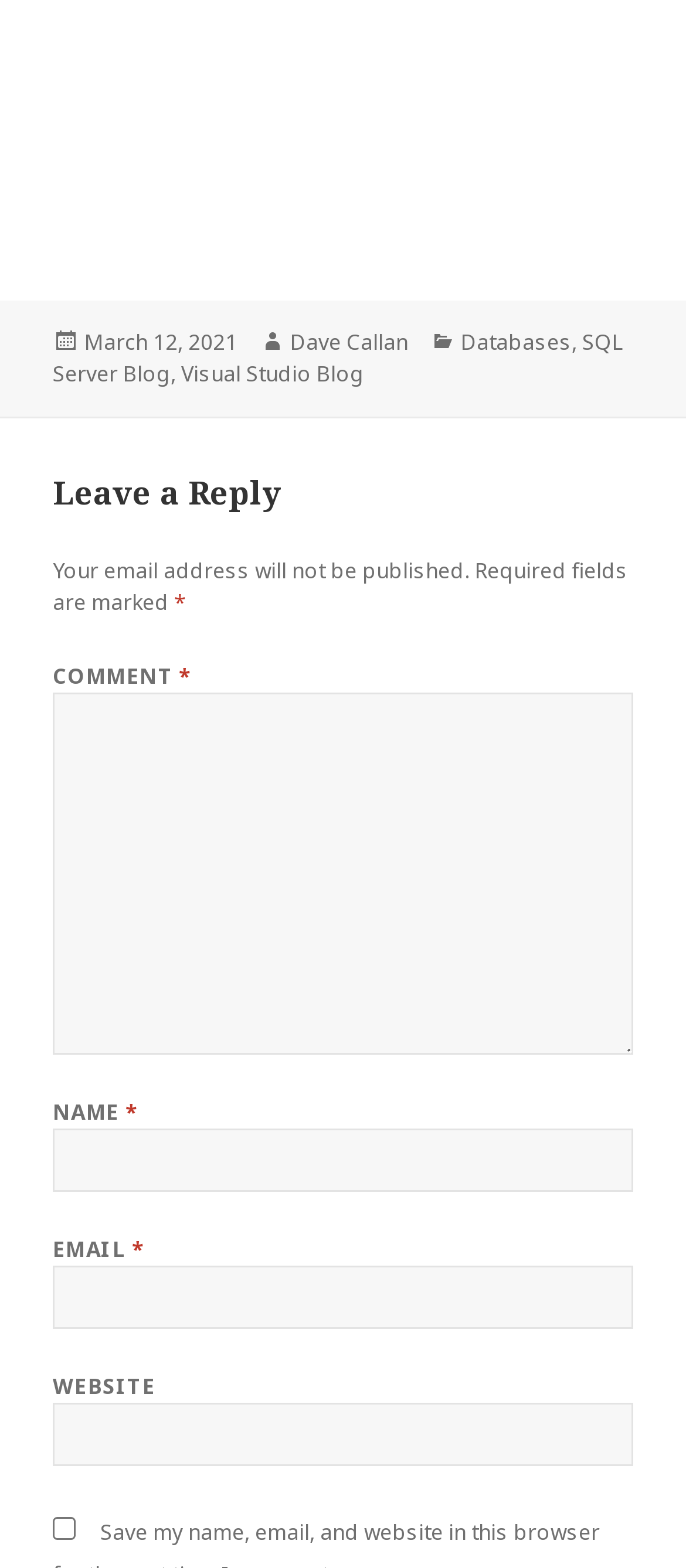What is the date of the post?
Look at the image and answer the question with a single word or phrase.

March 12, 2021